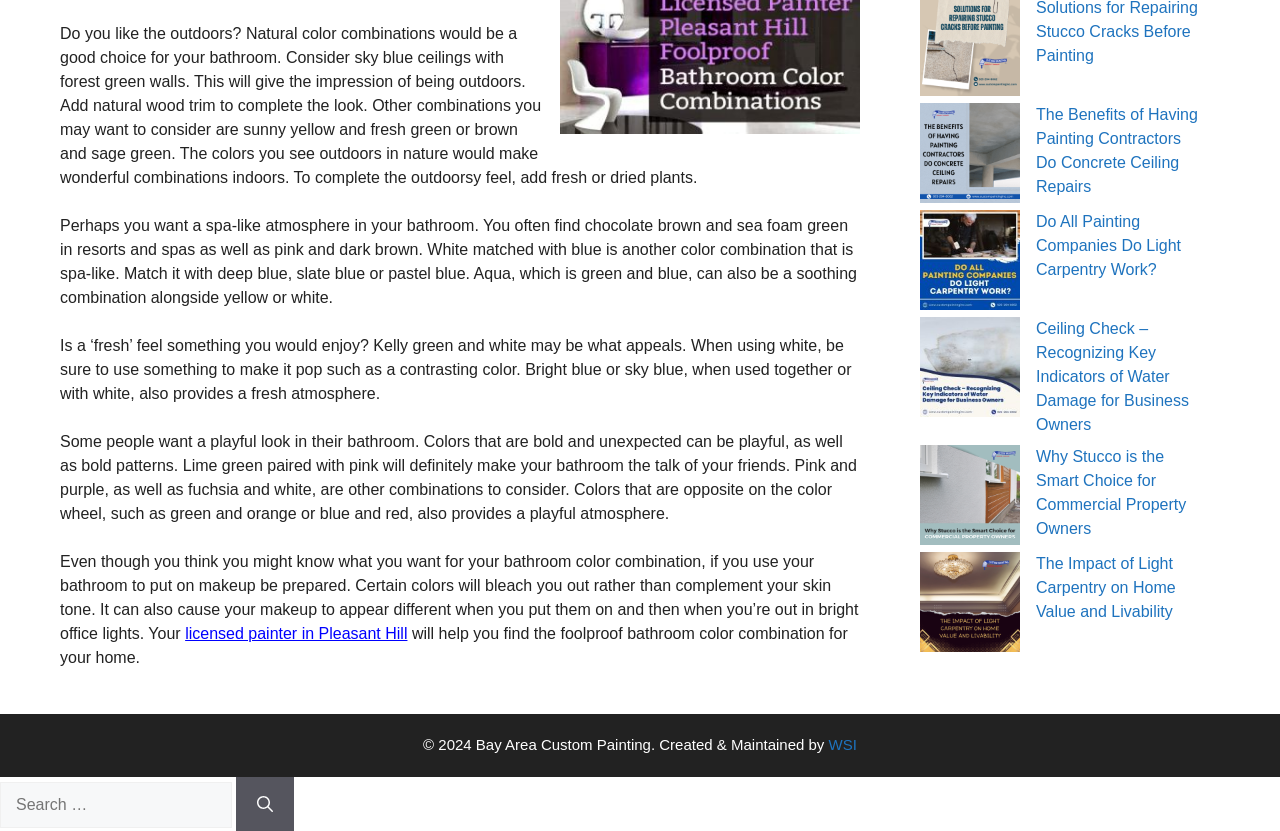Locate the bounding box of the UI element described in the following text: "Email Agent".

None